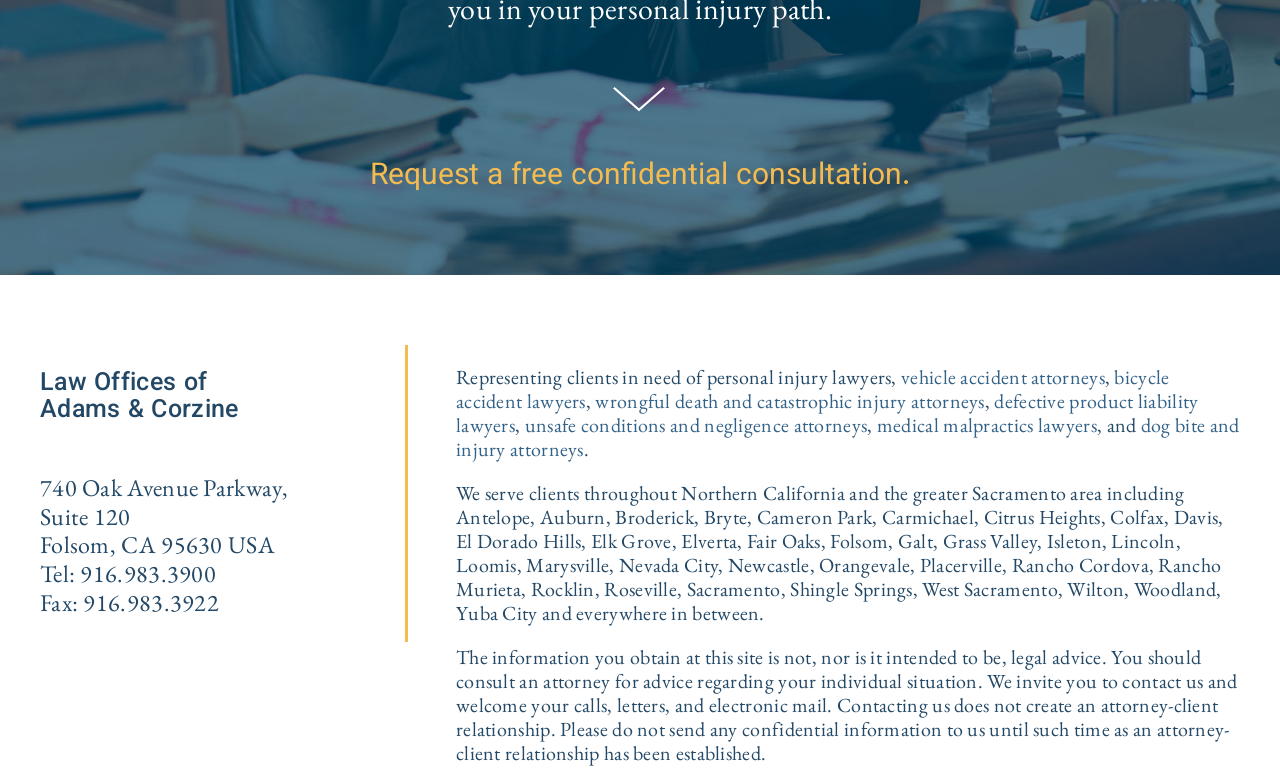Predict the bounding box for the UI component with the following description: "medical malpractics lawyers".

[0.685, 0.529, 0.857, 0.562]